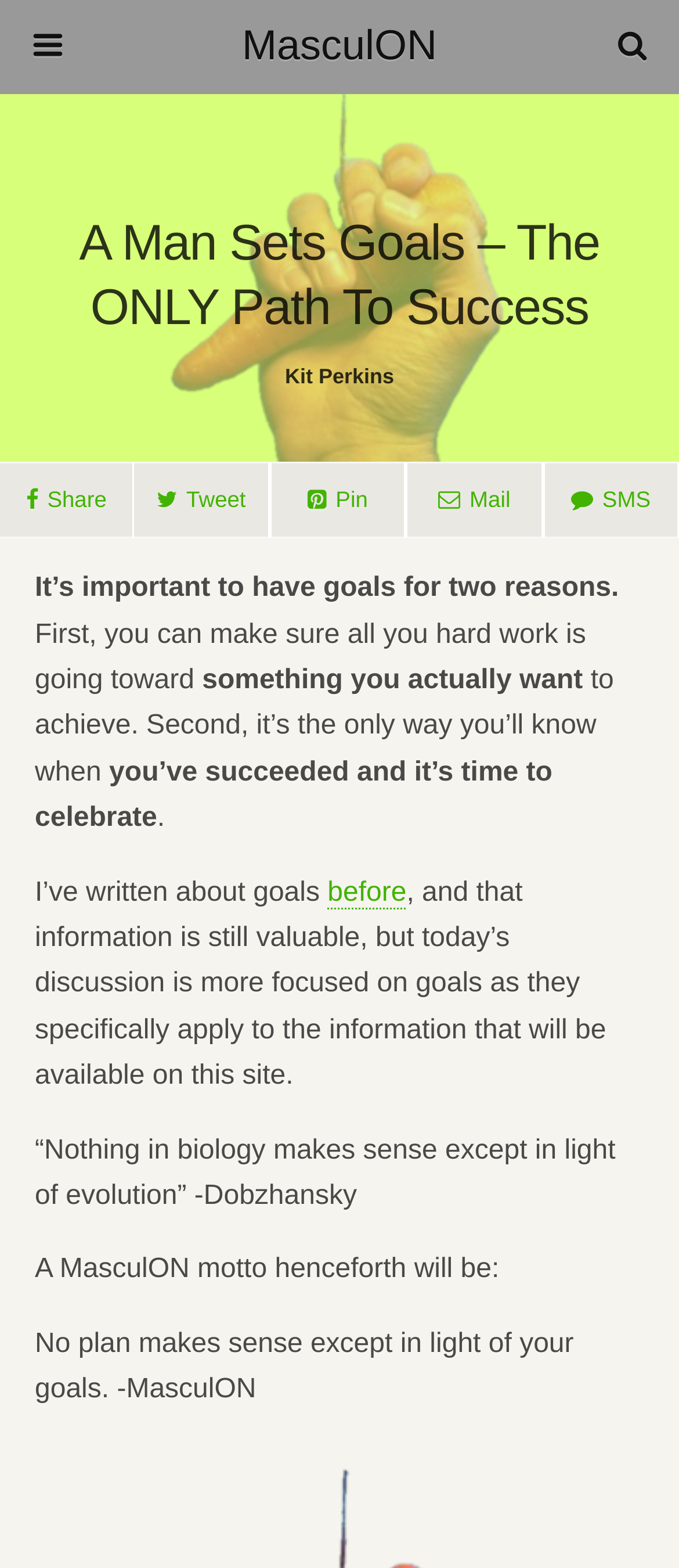Identify the bounding box coordinates of the region that should be clicked to execute the following instruction: "Search this website".

[0.053, 0.066, 0.756, 0.092]